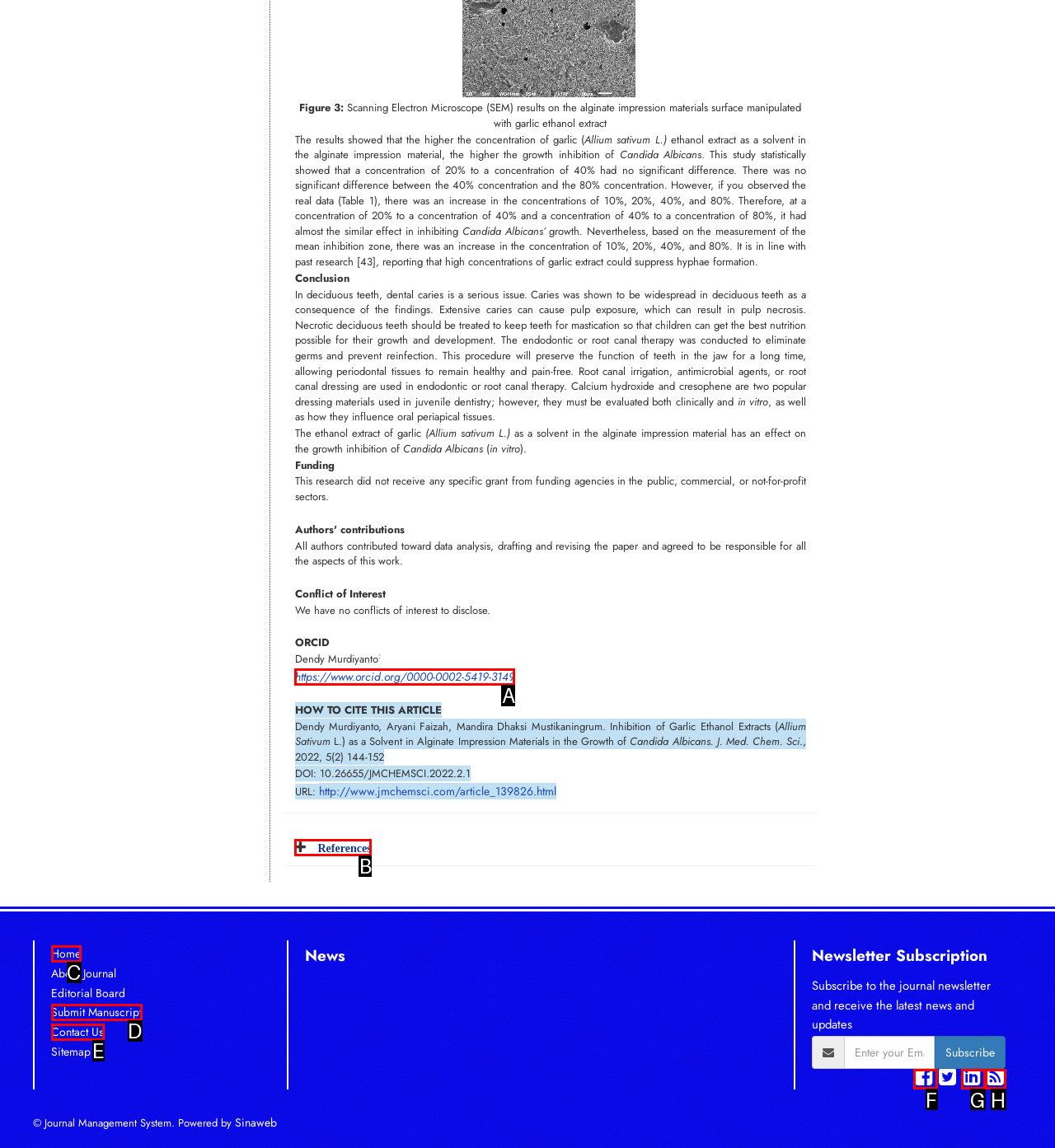Tell me which one HTML element best matches the description: Home Answer with the option's letter from the given choices directly.

C